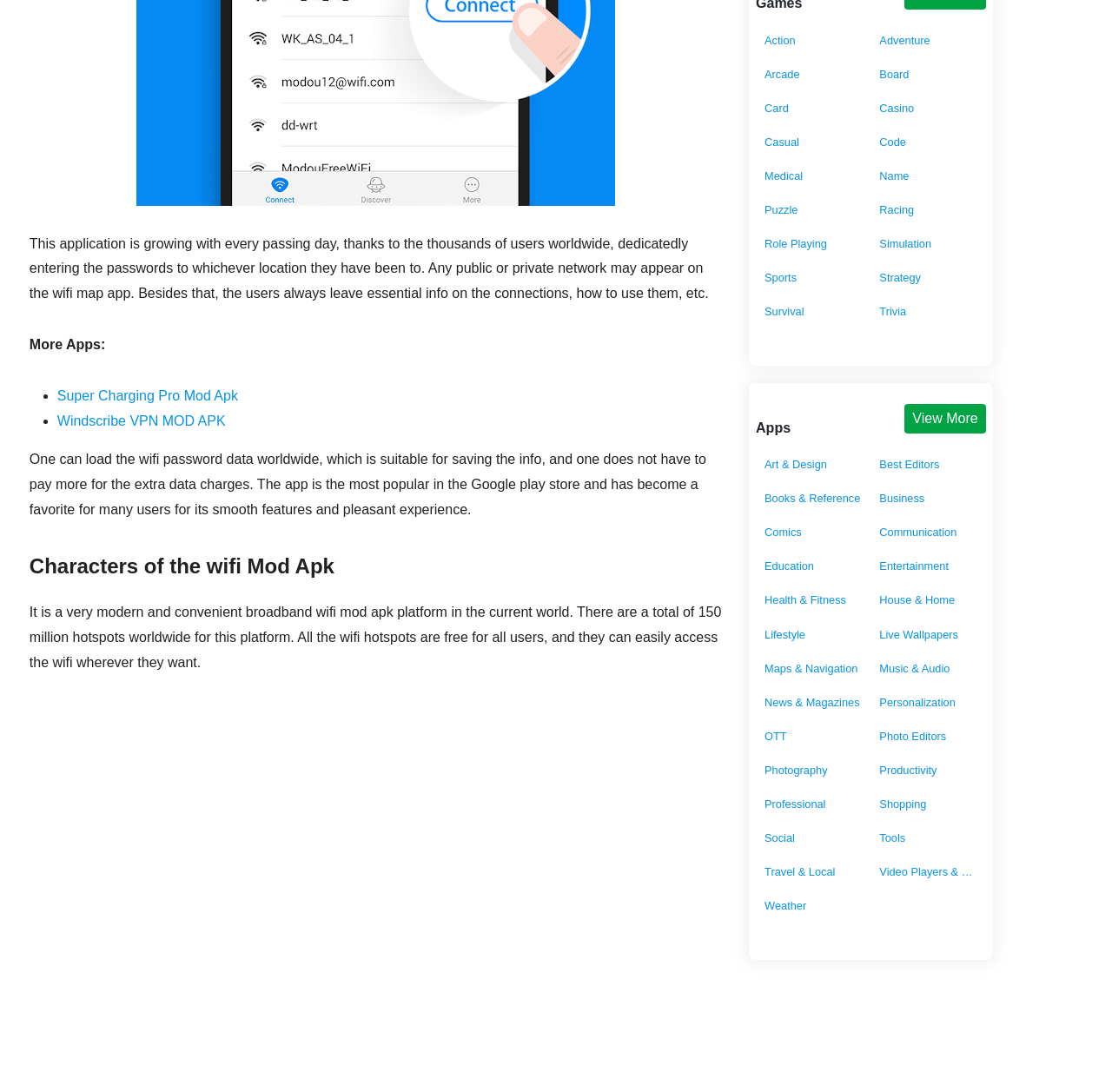Bounding box coordinates are specified in the format (top-left x, top-left y, bottom-right x, bottom-right y). All values are floating point numbers bounded between 0 and 1. Please provide the bounding box coordinate of the region this sentence describes: Role Playing

[0.688, 0.214, 0.775, 0.232]